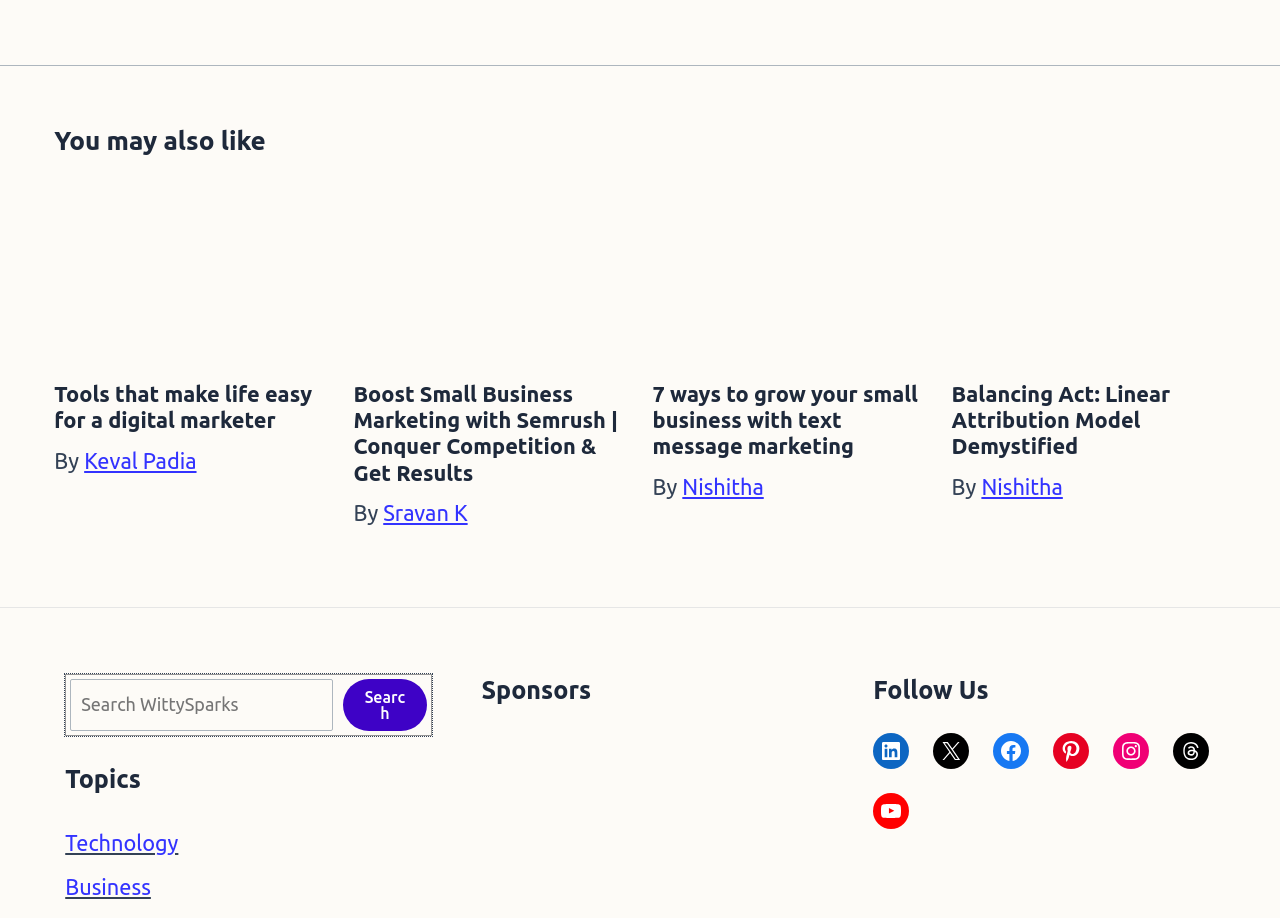Use a single word or phrase to answer the question:
How many articles are on this webpage?

4